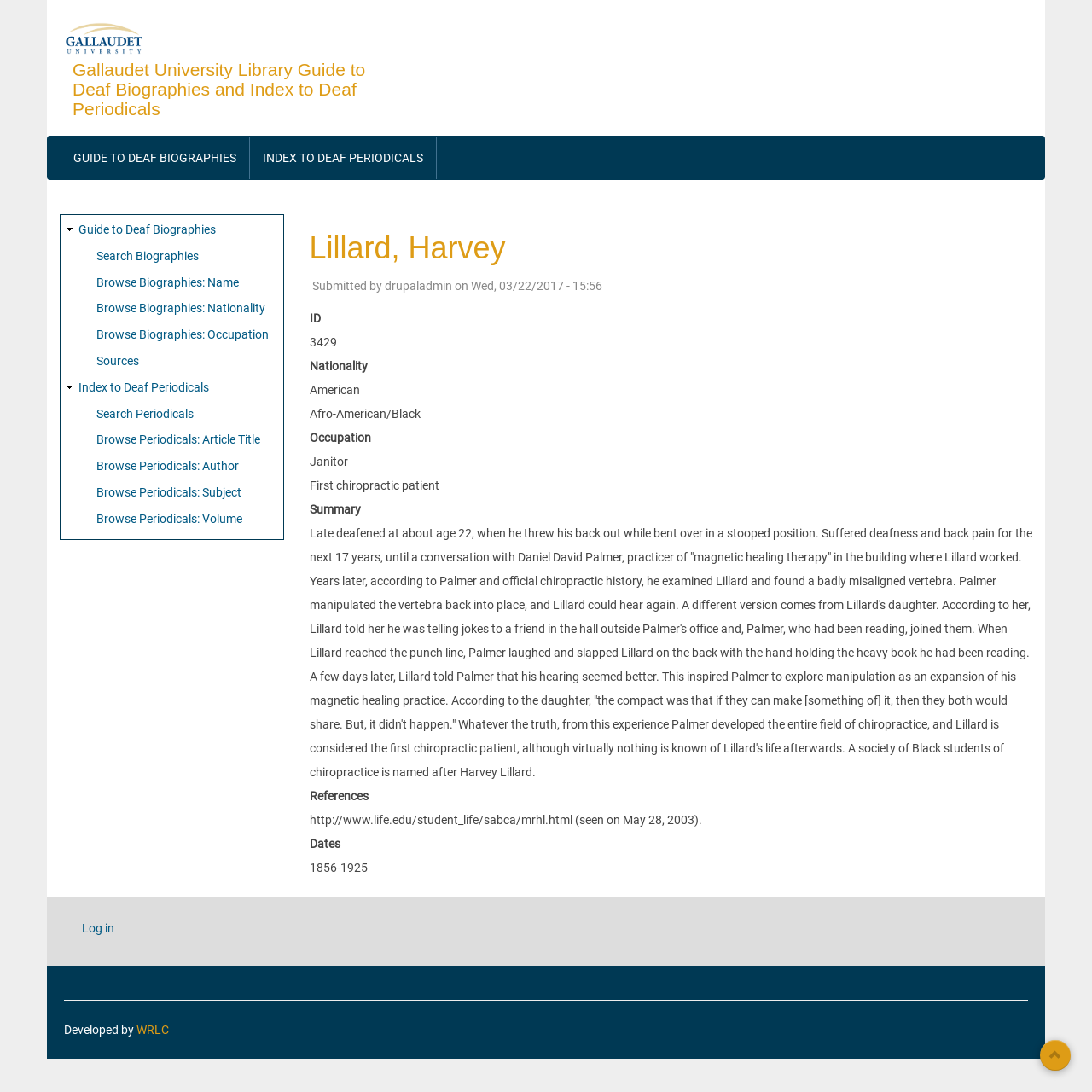Please give a one-word or short phrase response to the following question: 
What is the name of the university associated with this webpage?

Gallaudet University